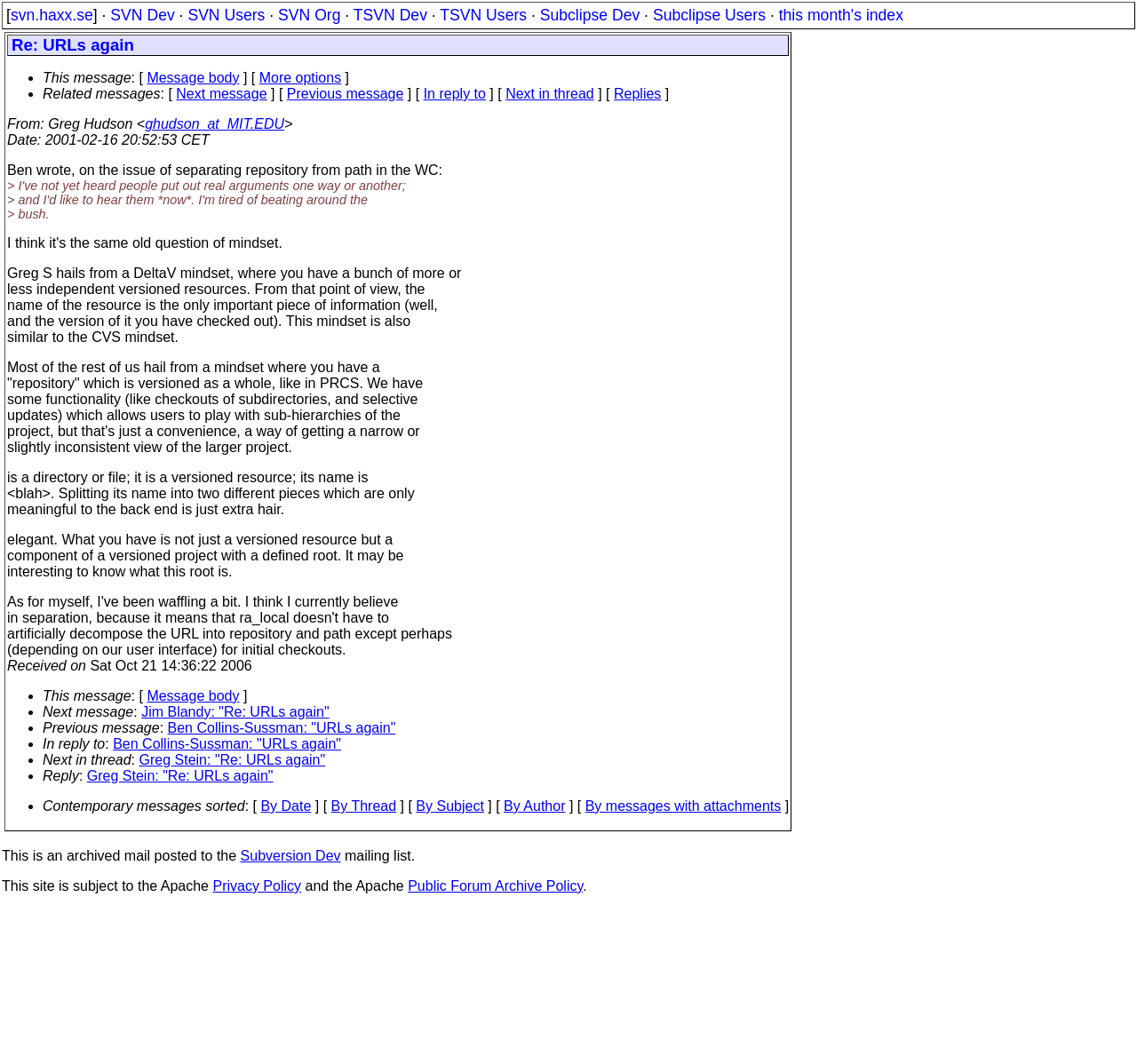What is the name of the mailing list?
Could you answer the question with a detailed and thorough explanation?

The name of the mailing list is Subversion Dev, as mentioned at the bottom of the webpage, which states 'This is an archived mail posted to the Subversion Dev mailing list'.